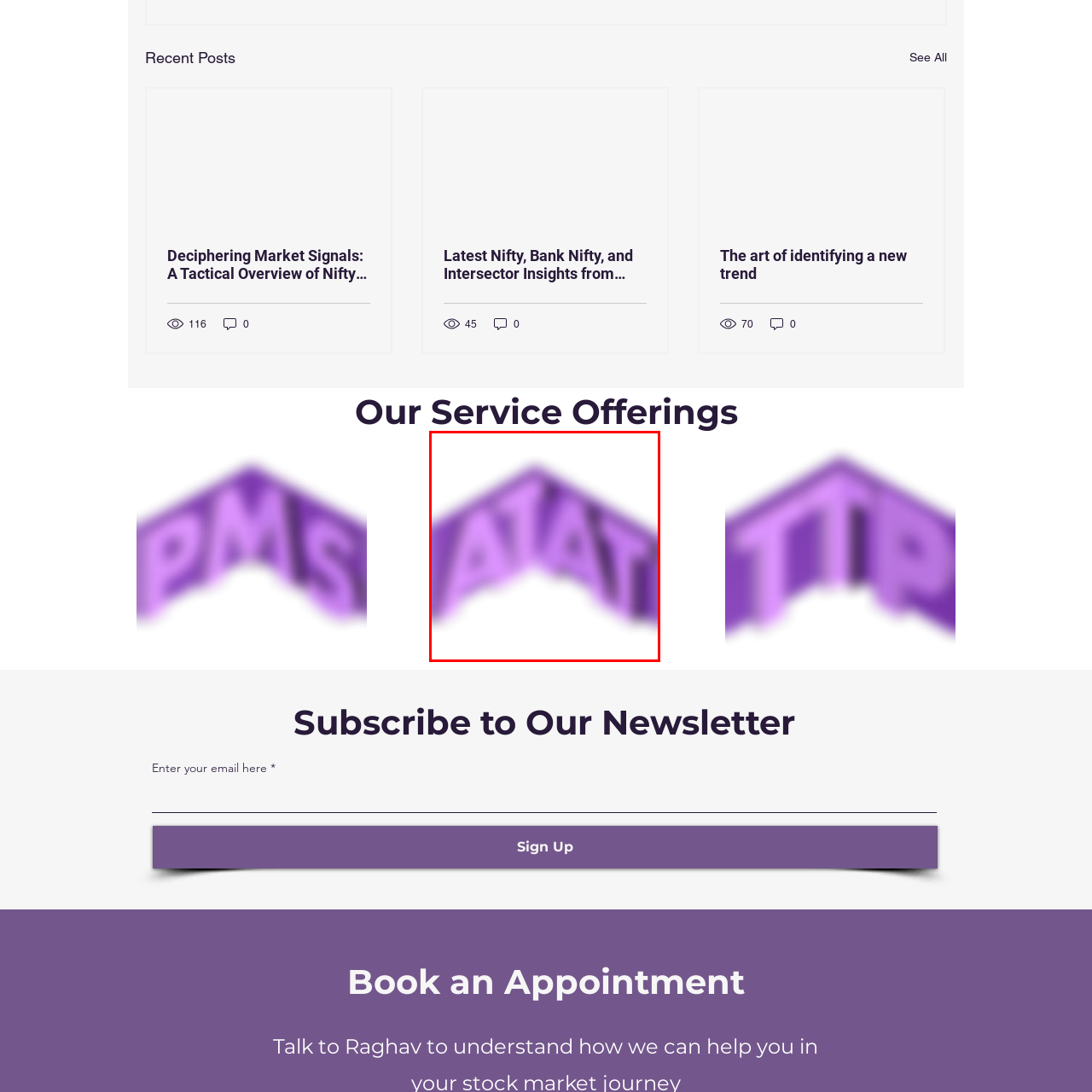Describe extensively the image content marked by the red bounding box.

The image depicts the text "ATAT" prominently displayed in a stylized design, characterized by a striking purple color scheme. The letters are presented in a bold and dynamic font, suggesting energy and creativity. This image is part of a section on the webpage dedicated to various graphical elements, contributing to the overall visual appeal of the site. Its placement alongside other similar elements highlights a thematic connection, likely related to finance or investment insights, as suggested by the context of adjacent content.